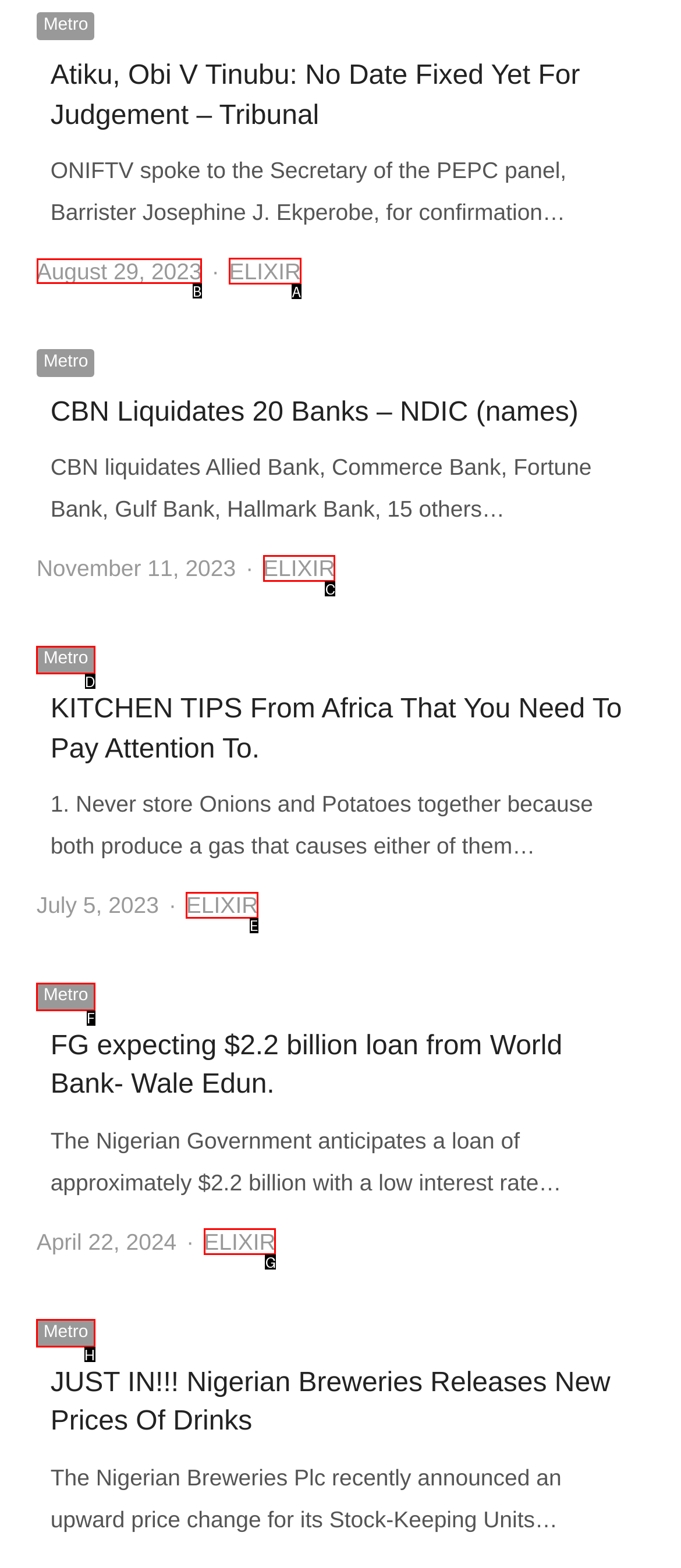Choose the letter of the element that should be clicked to complete the task: View the article published on August 29, 2023
Answer with the letter from the possible choices.

B